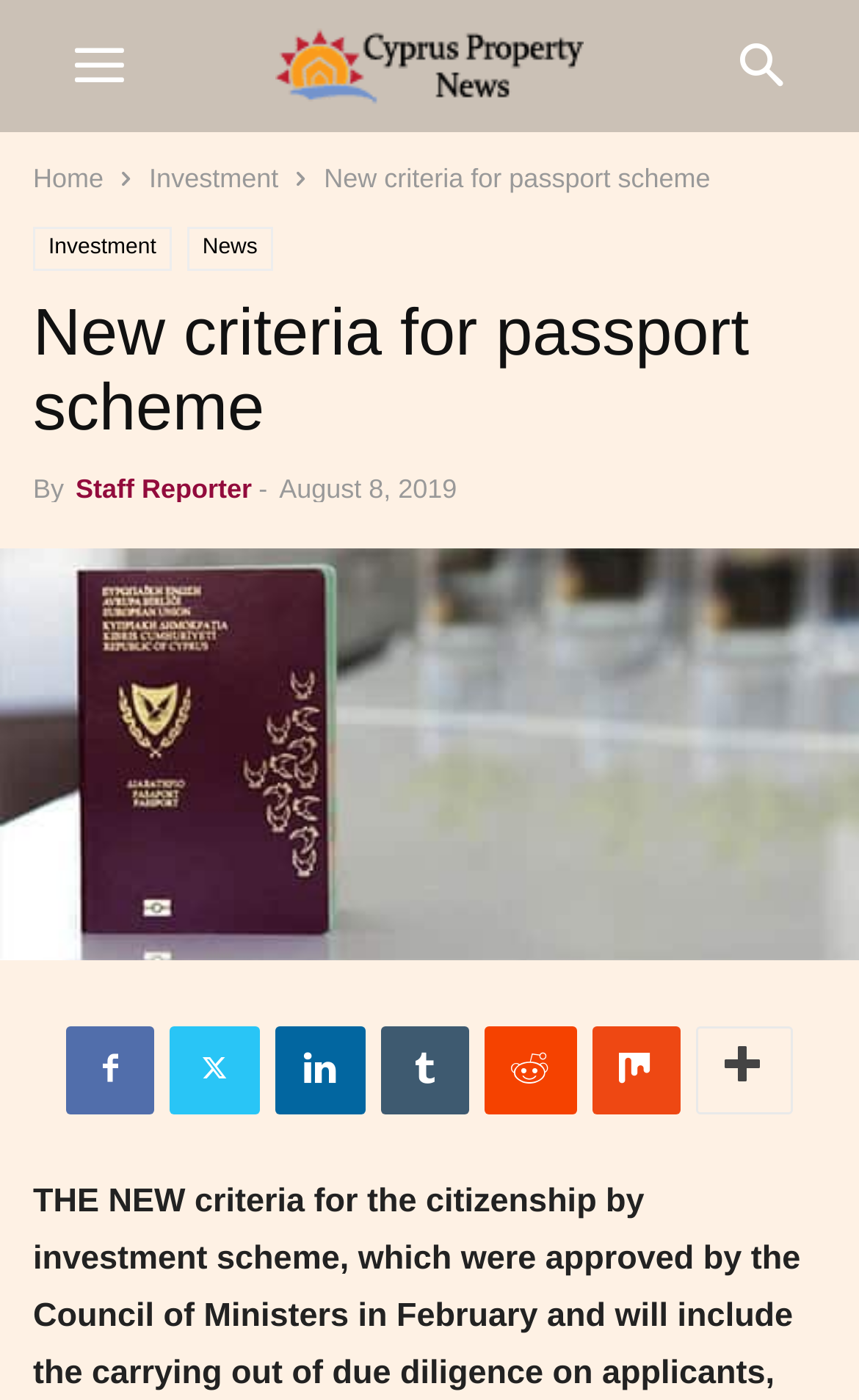Determine the title of the webpage and give its text content.

New criteria for passport scheme